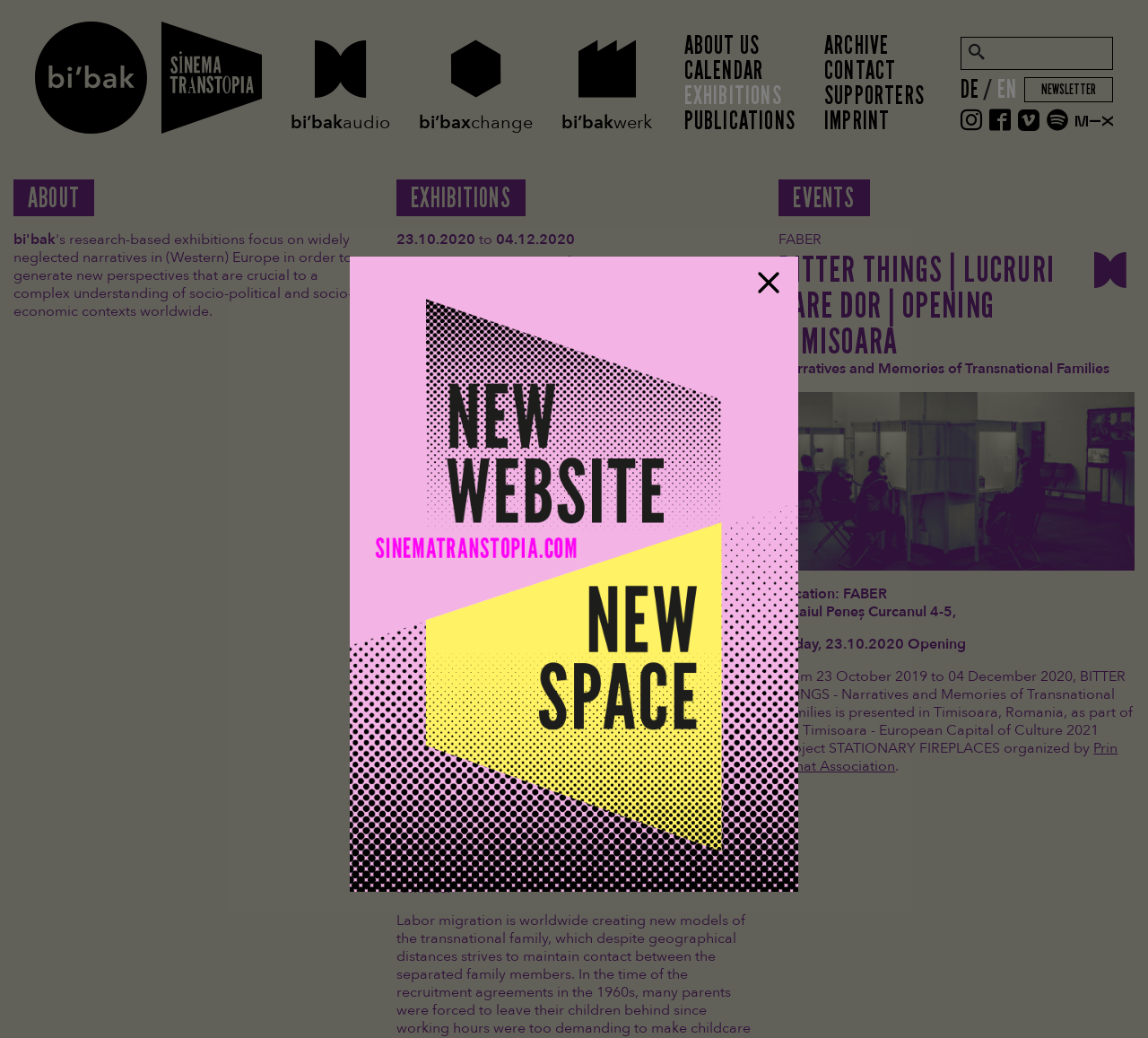Please identify the bounding box coordinates of the element's region that I should click in order to complete the following instruction: "contact us". The bounding box coordinates consist of four float numbers between 0 and 1, i.e., [left, top, right, bottom].

None